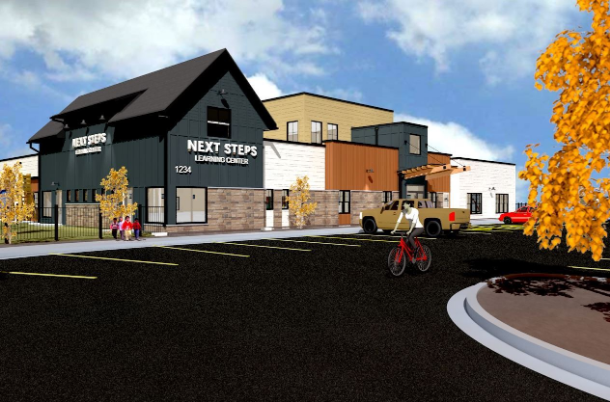What type of vehicle is parked nearby?
Based on the screenshot, give a detailed explanation to answer the question.

The caption specifically mentions a 'pickup truck' as one of the vehicles parked near the learning center, indicating accessibility and practicality for visitors.